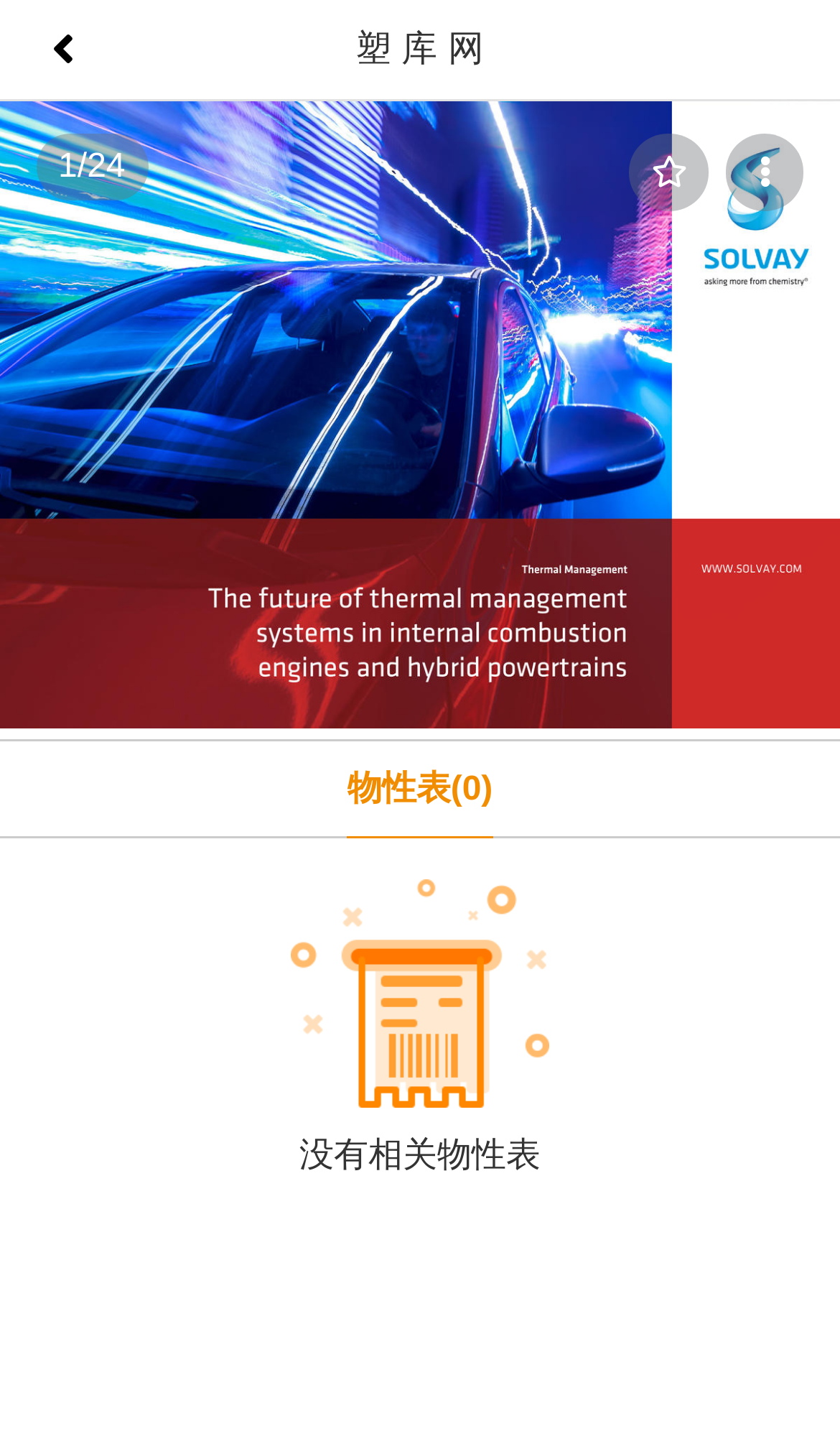What is above the material property table?
Please provide a single word or phrase as your answer based on the screenshot.

An image